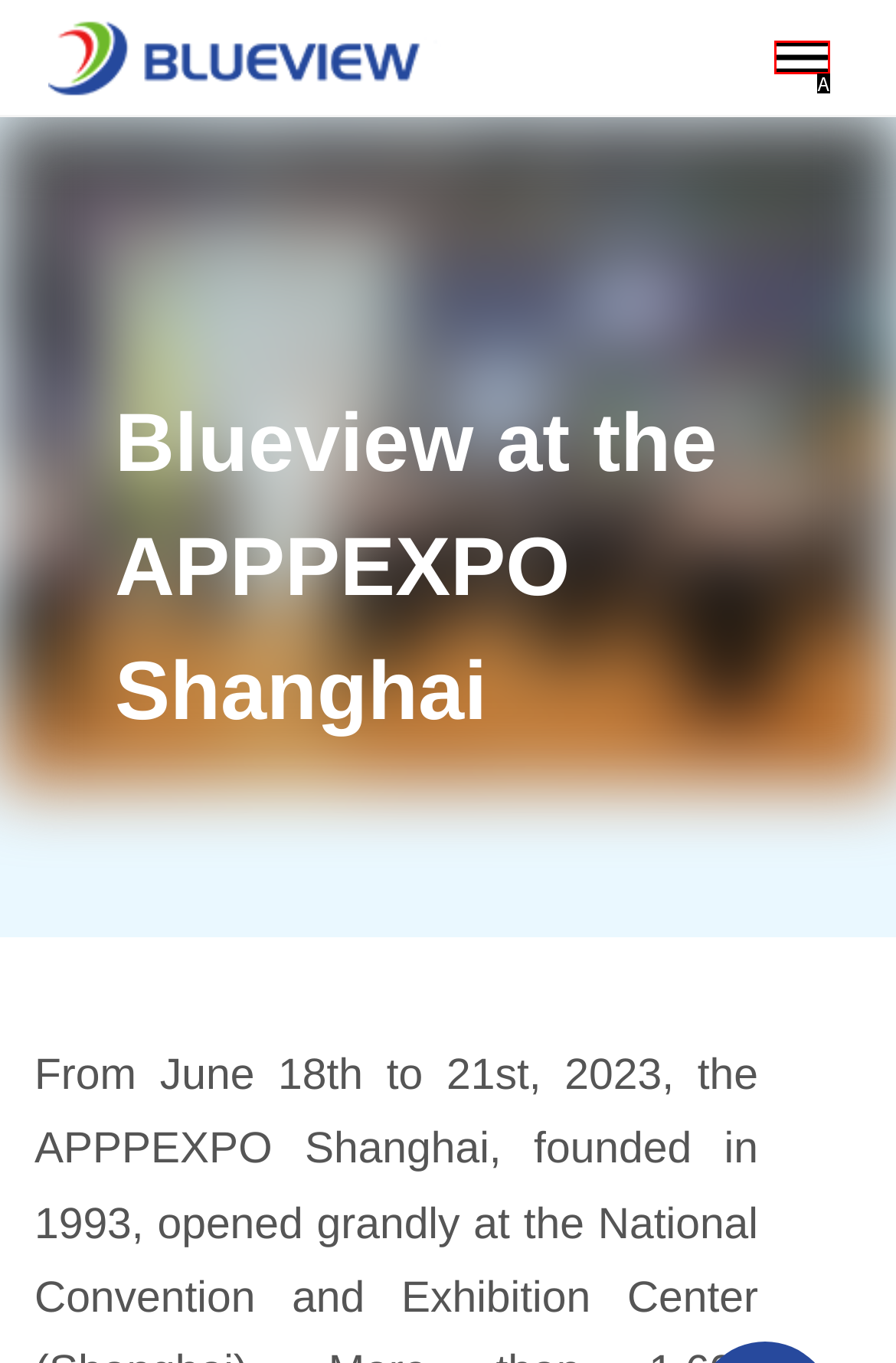Match the HTML element to the given description: aria-label="Toggle Menu"
Indicate the option by its letter.

A